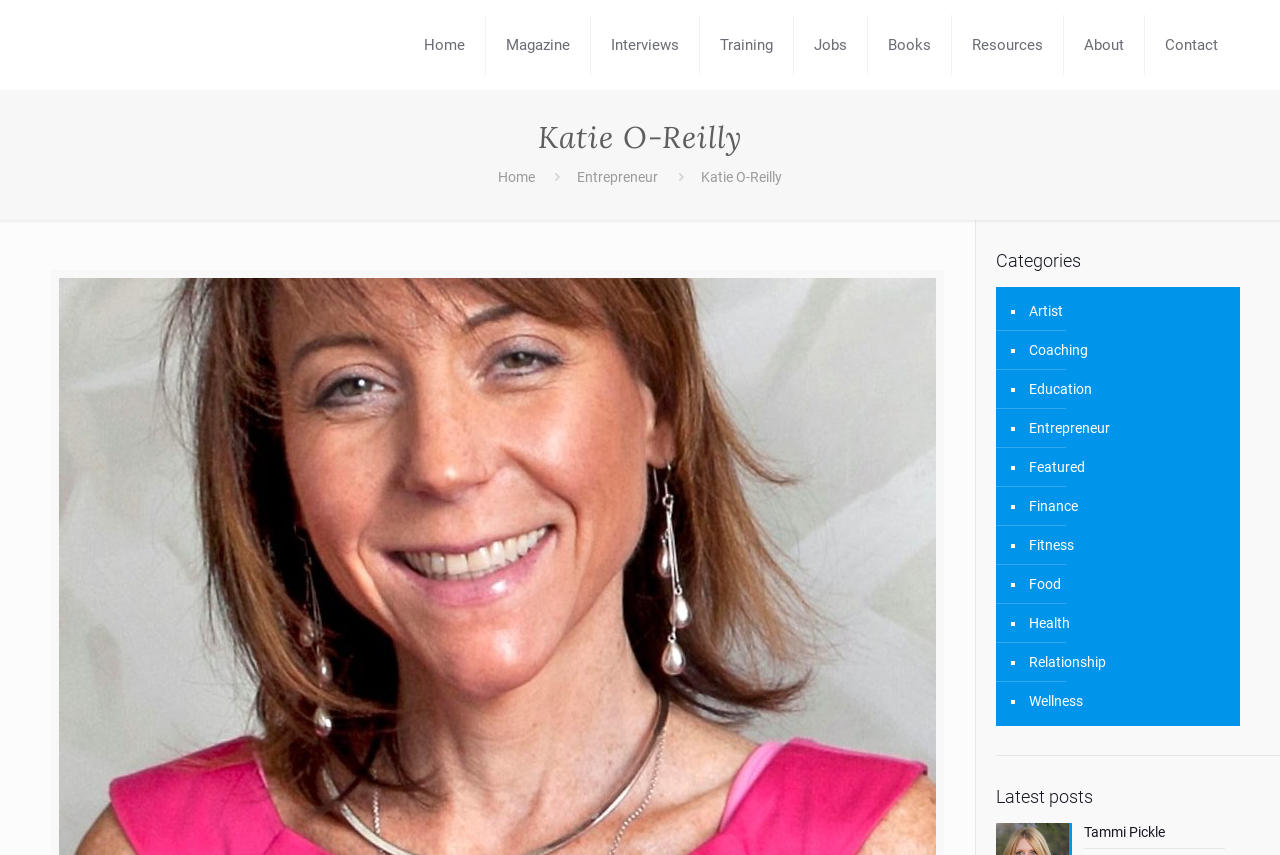Identify the bounding box coordinates for the region of the element that should be clicked to carry out the instruction: "Read about Entrepreneur". The bounding box coordinates should be four float numbers between 0 and 1, i.e., [left, top, right, bottom].

[0.451, 0.198, 0.514, 0.216]